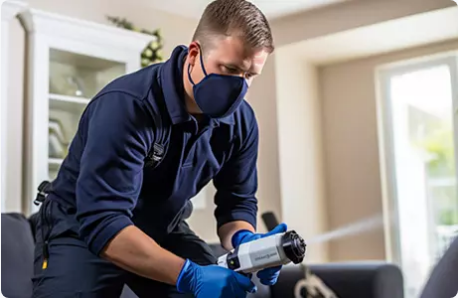Answer the question using only one word or a concise phrase: What is the purpose of the treatment device?

To eliminate pests